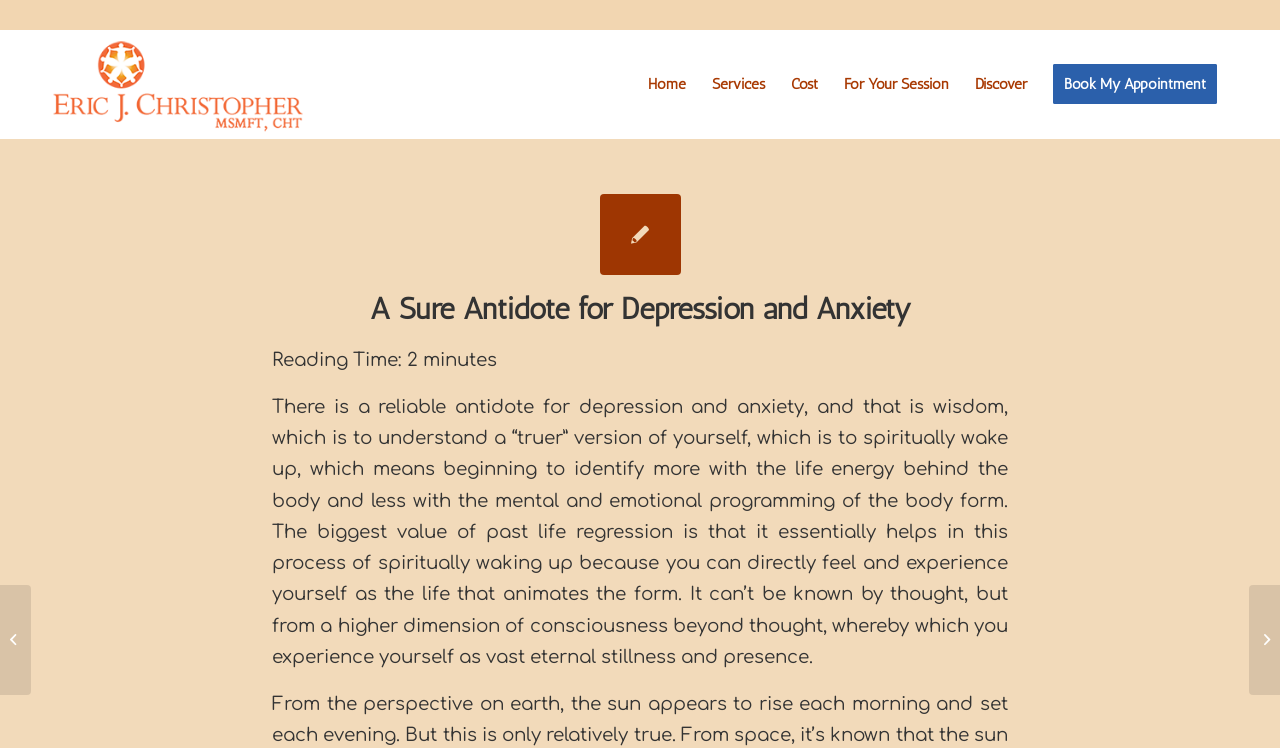What is the purpose of past life regression?
Please provide a single word or phrase as the answer based on the screenshot.

Spiritually waking up